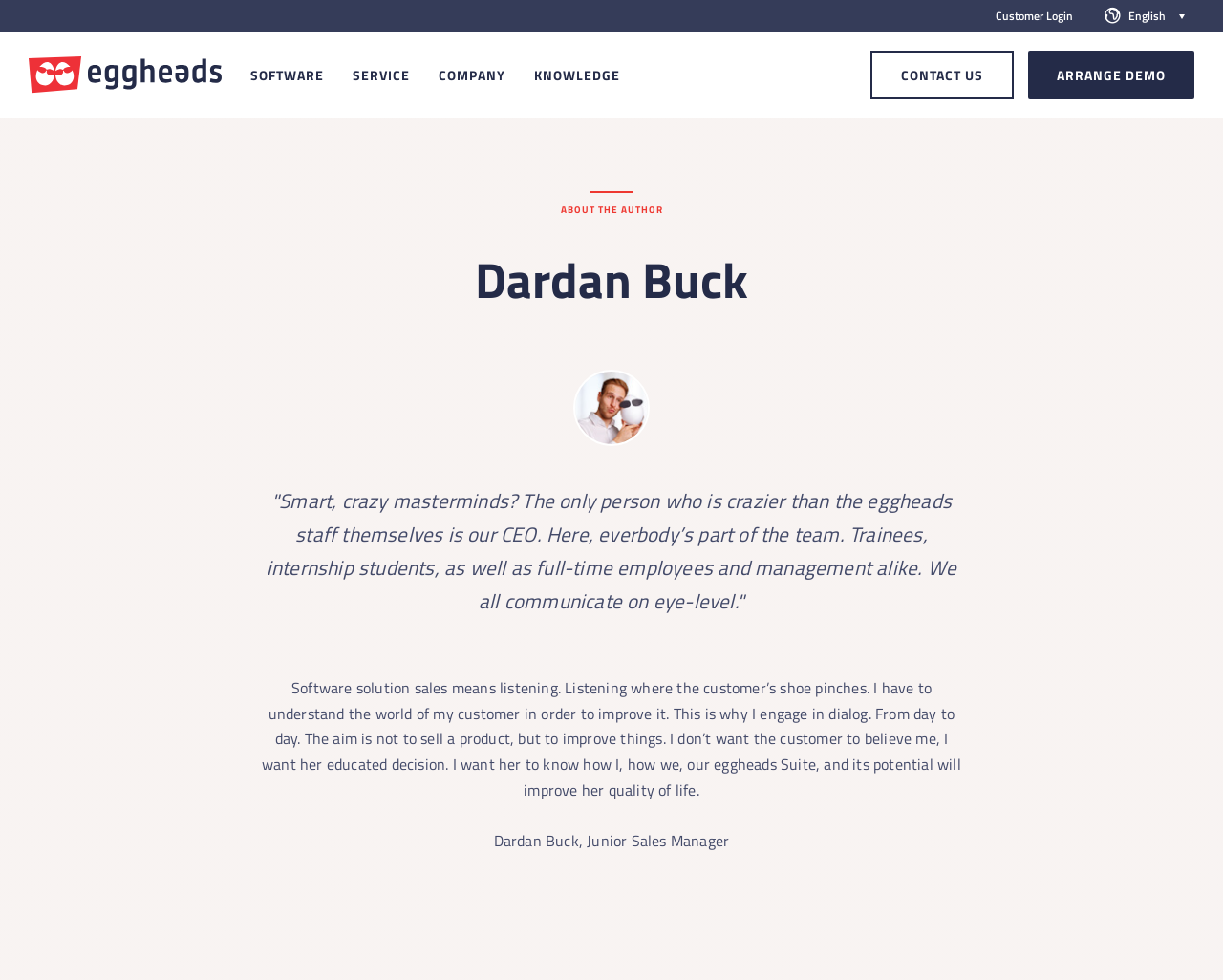What is the author's name?
Give a single word or phrase as your answer by examining the image.

Dardan Buck